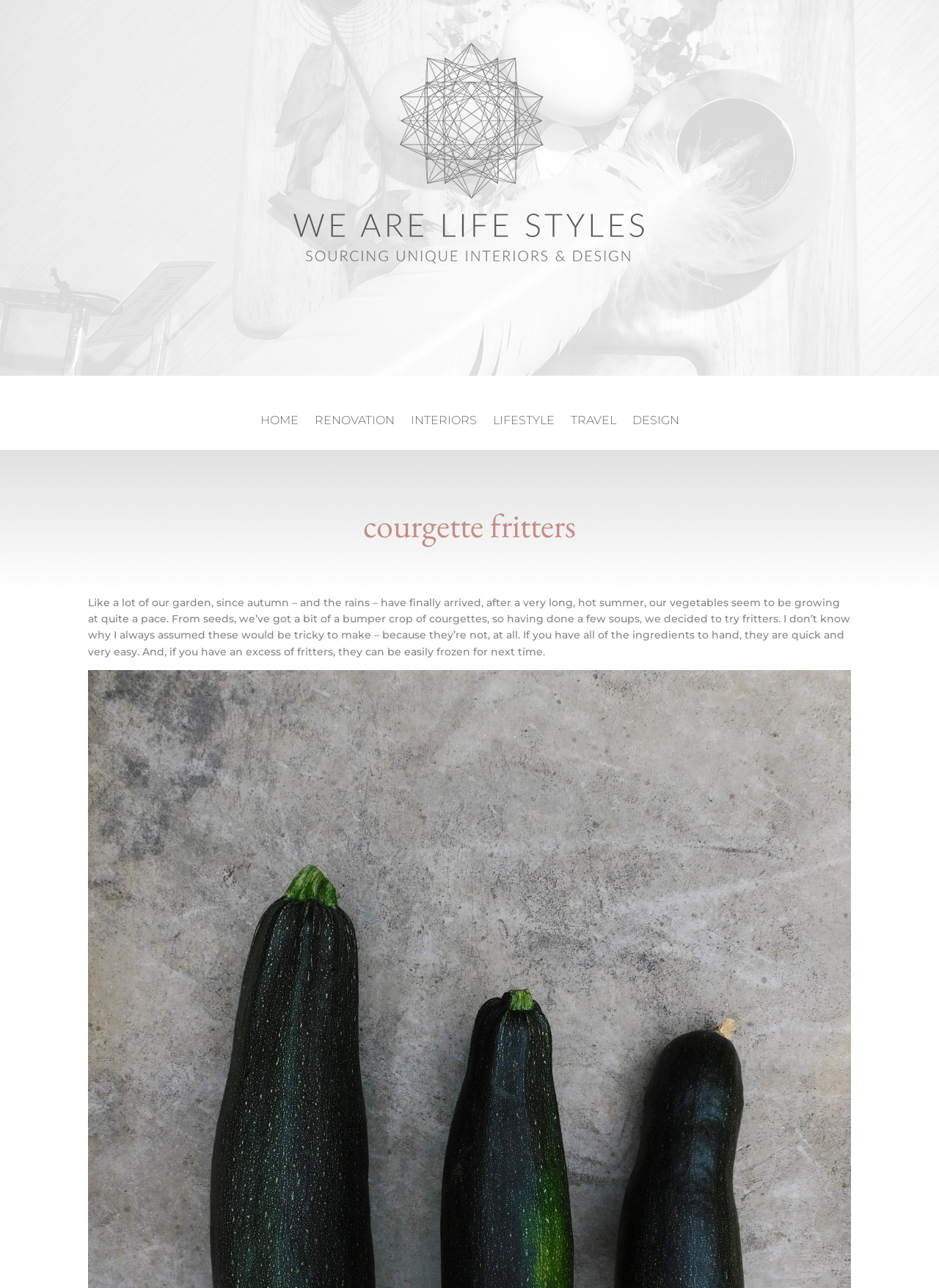Offer a detailed explanation of the webpage layout and contents.

The webpage is about a recipe for courgette fritters. At the top, there is a logo image of "We Are Life Styles" taking up about 40% of the screen width, positioned slightly above the center of the screen. Below the logo, there is a navigation menu with six links: "HOME", "RENOVATION", "INTERIORS", "LIFESTYLE", "TRAVEL", and "DESIGN", arranged horizontally and evenly spaced, each taking up about 8-10% of the screen width.

The main content of the webpage is a heading that reads "courgette fritters" in a prominent font, positioned about one-third of the way down the screen. Below the heading, there is a block of text that describes the recipe, taking up about 80% of the screen width. The text explains that the author has a bumper crop of courgettes and decided to make fritters, which are quick and easy to make. The text also mentions that excess fritters can be frozen for later use.